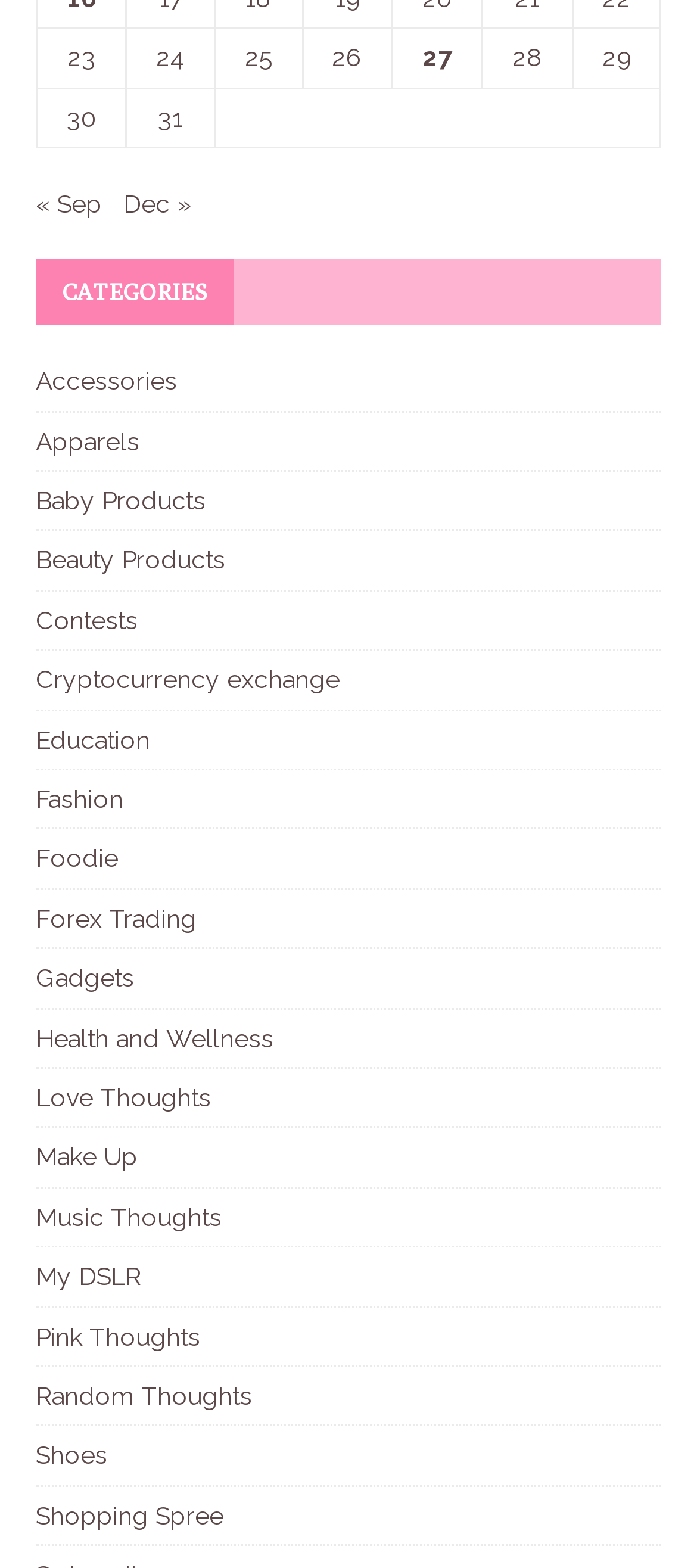Answer in one word or a short phrase: 
What is the text of the grid cell in the first row and third column?

25